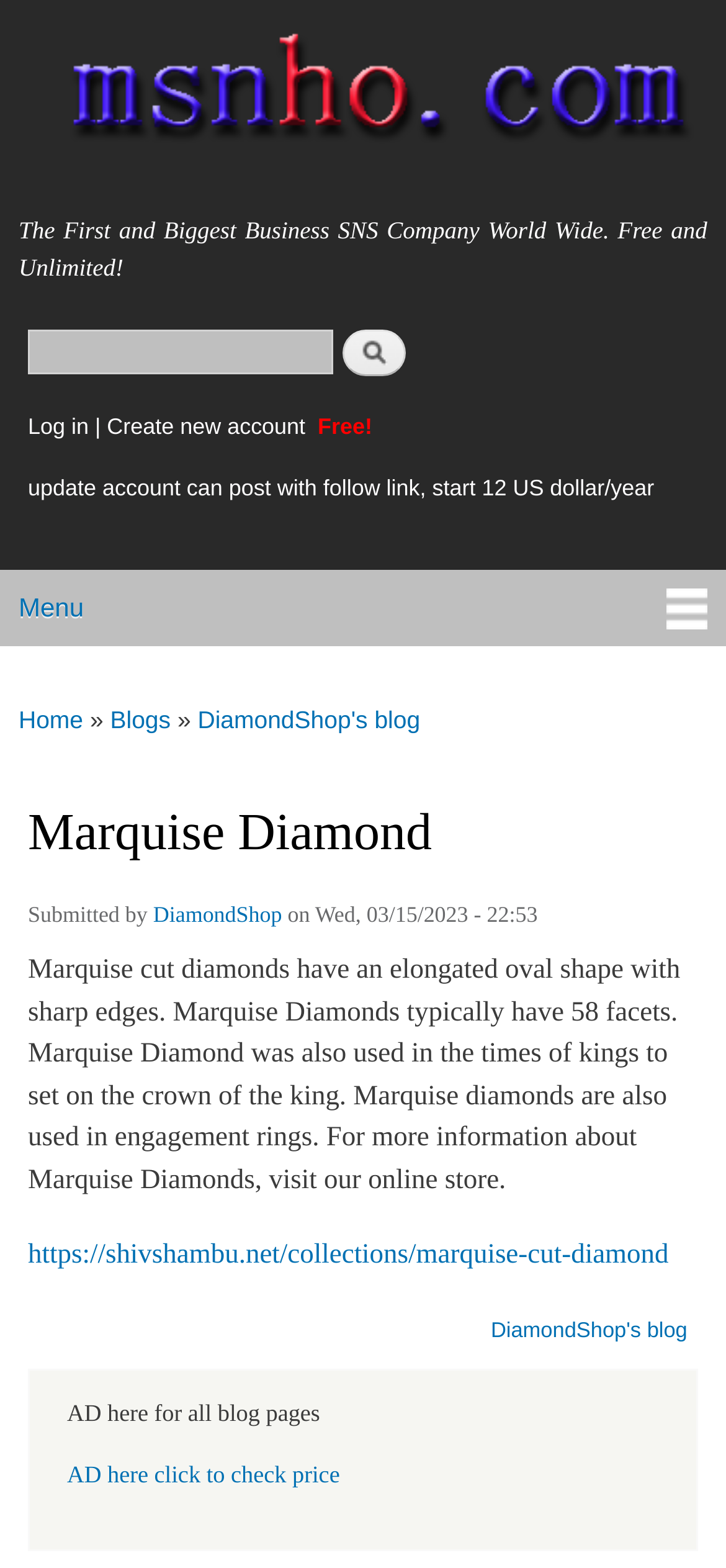How many facets do Marquise diamonds typically have?
Look at the screenshot and respond with one word or a short phrase.

58